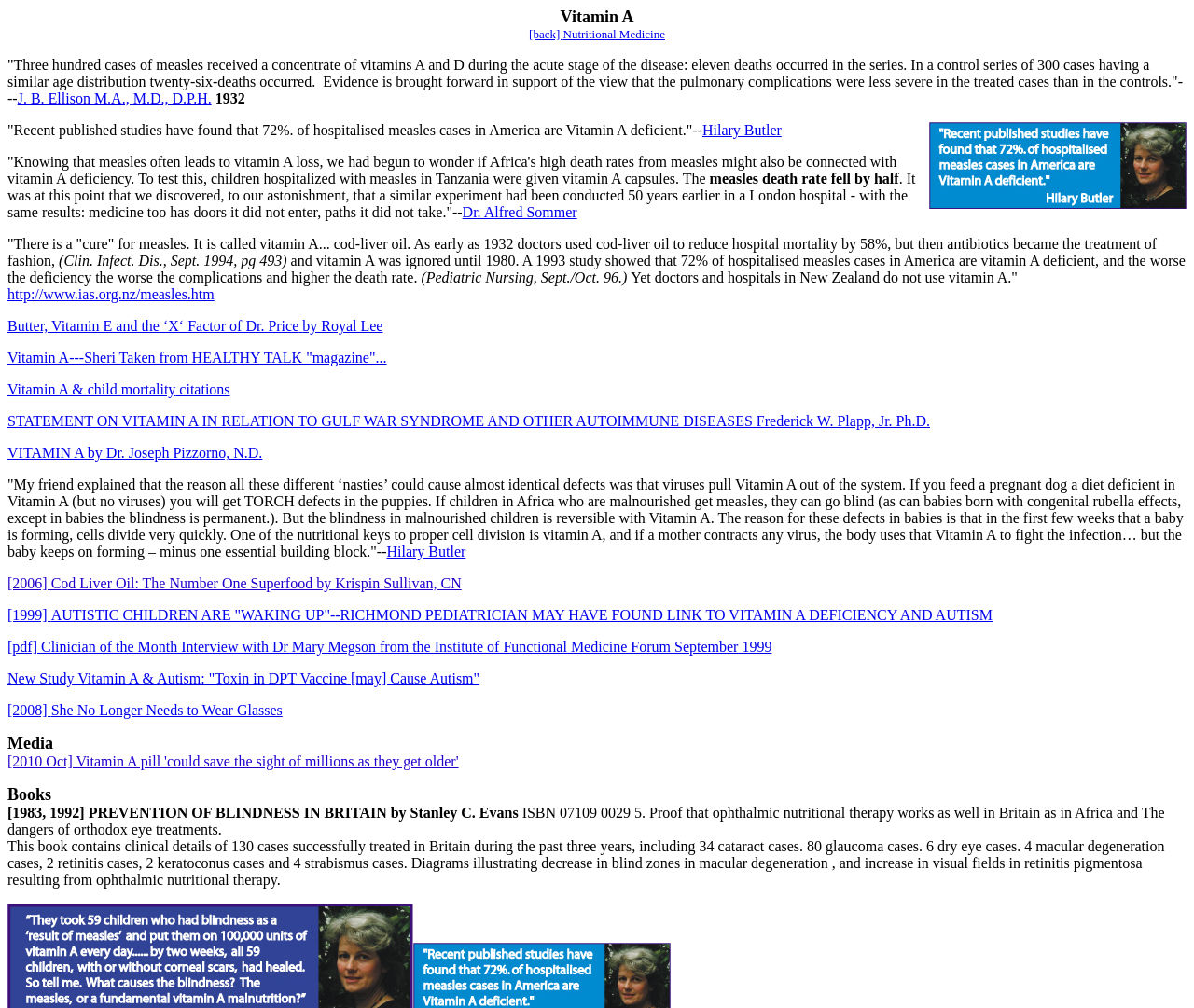Refer to the image and offer a detailed explanation in response to the question: Who is the author of the quote about measles and vitamin A?

The quote 'Three hundred cases of measles received a concentrate of vitamins A and D during the acute stage of the disease: eleven deaths occurred in the series...' is attributed to J. B. Ellison, as indicated by the link 'J. B. Ellison M.A., M.D., D.P.H.' next to the quote.